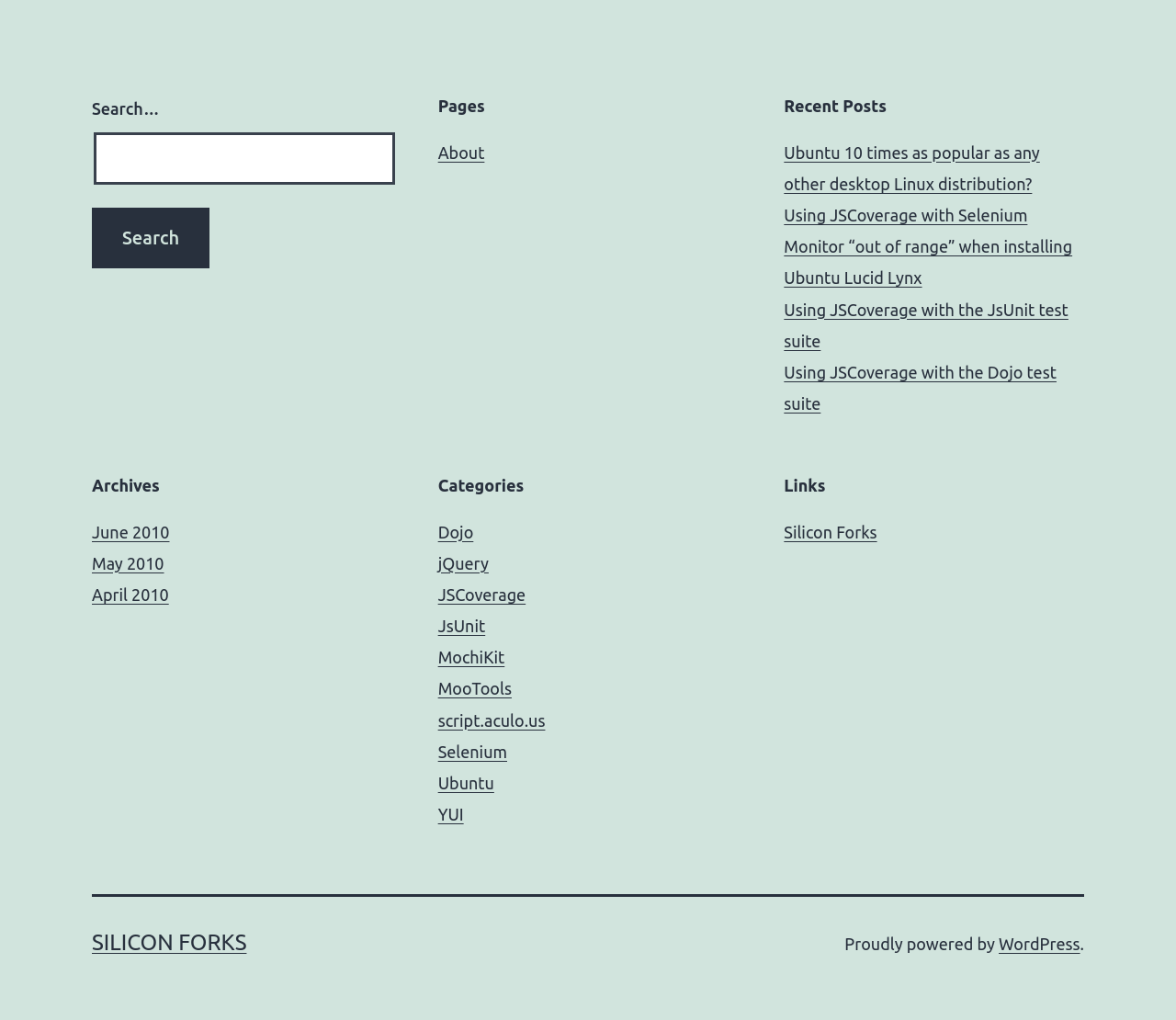Based on the image, provide a detailed and complete answer to the question: 
What is the name of the website?

The name of the website is mentioned at the bottom of the webpage, with a link to 'Silicon Forks'. This suggests that the website is a personal blog or a platform for sharing knowledge and experiences related to technology and programming.